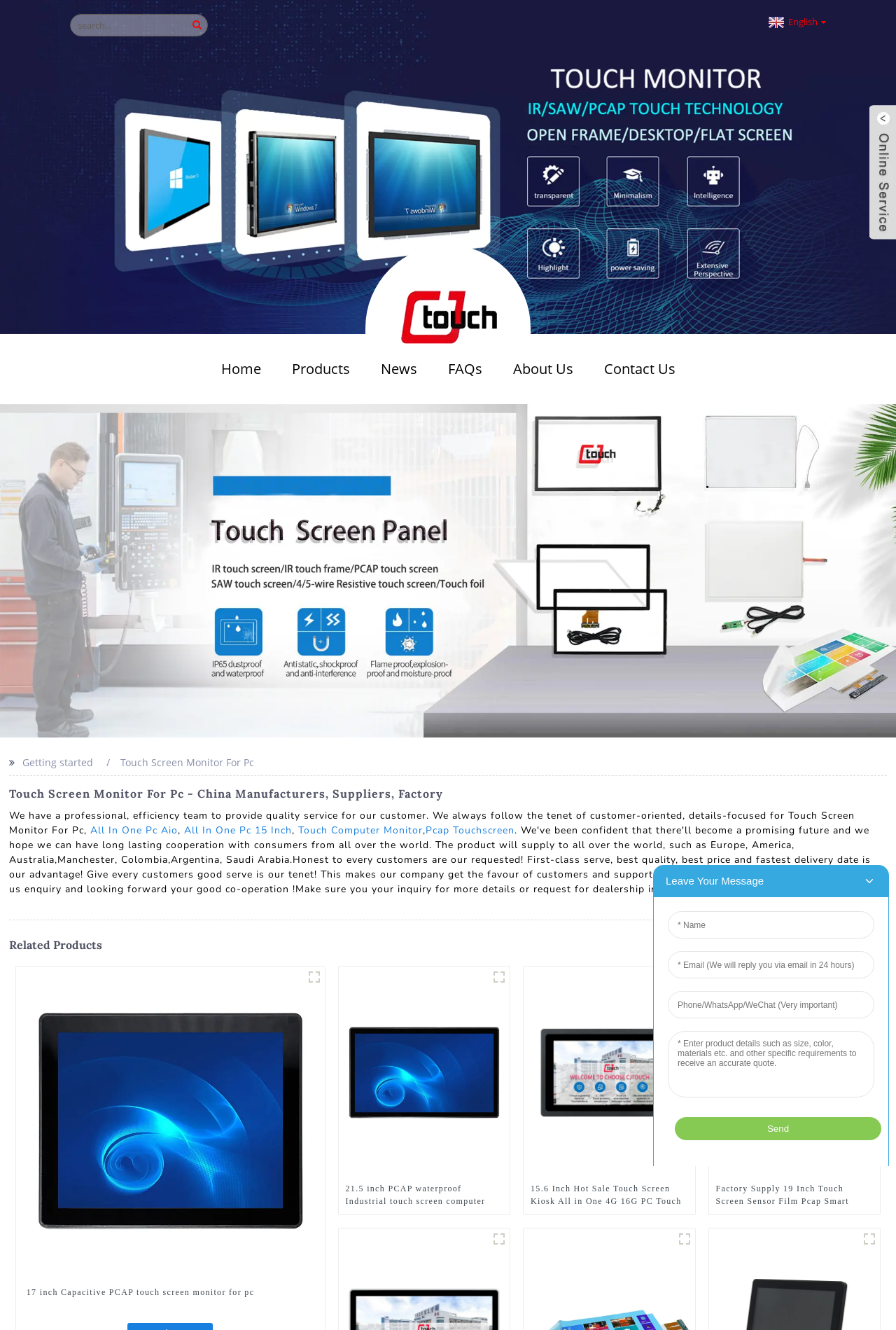Identify the bounding box coordinates of the element to click to follow this instruction: 'Learn more about touch screen monitors'. Ensure the coordinates are four float values between 0 and 1, provided as [left, top, right, bottom].

[0.018, 0.837, 0.362, 0.847]